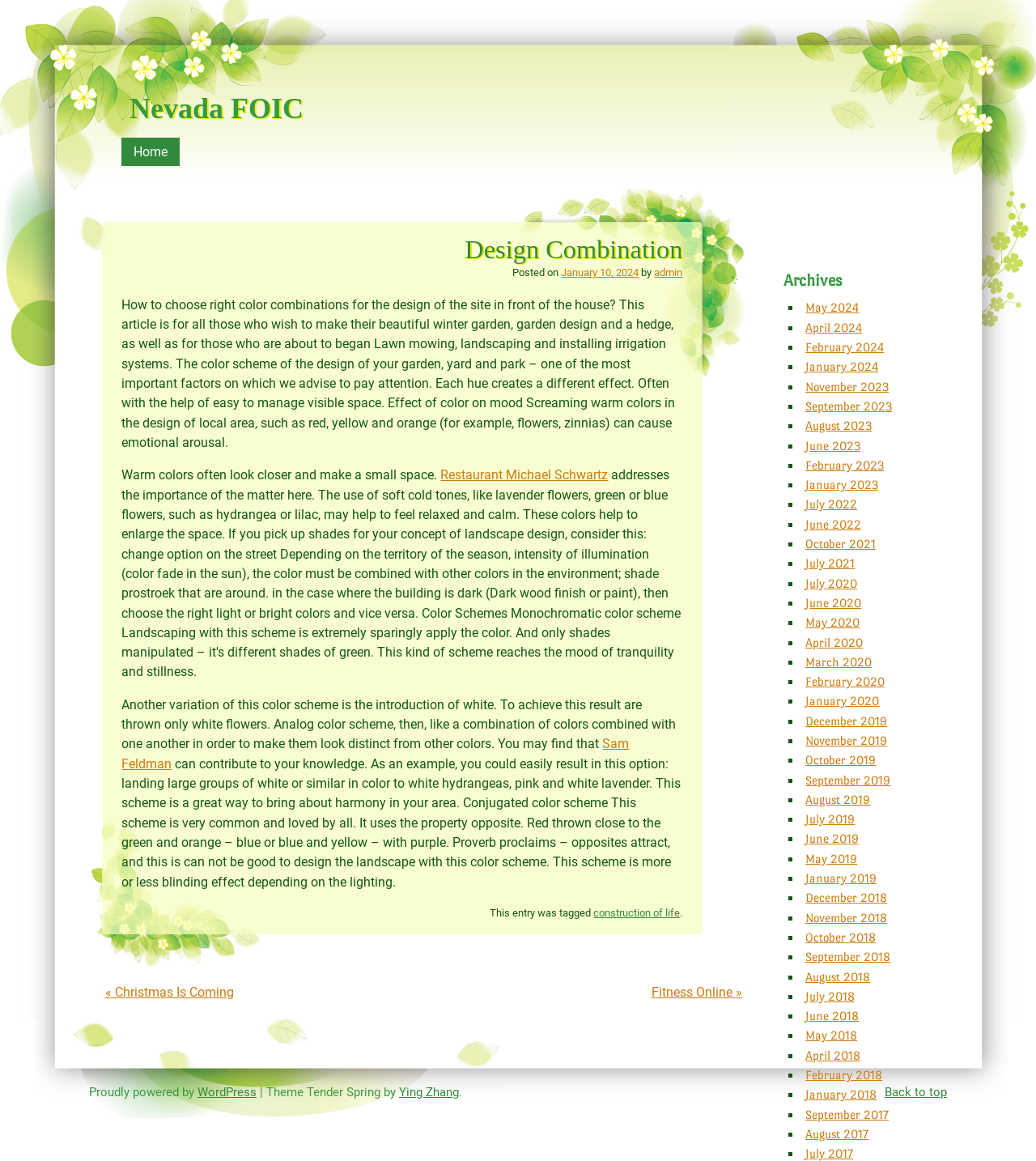Provide the bounding box coordinates for the area that should be clicked to complete the instruction: "Go to 'Fitness Online »'".

[0.629, 0.848, 0.716, 0.861]